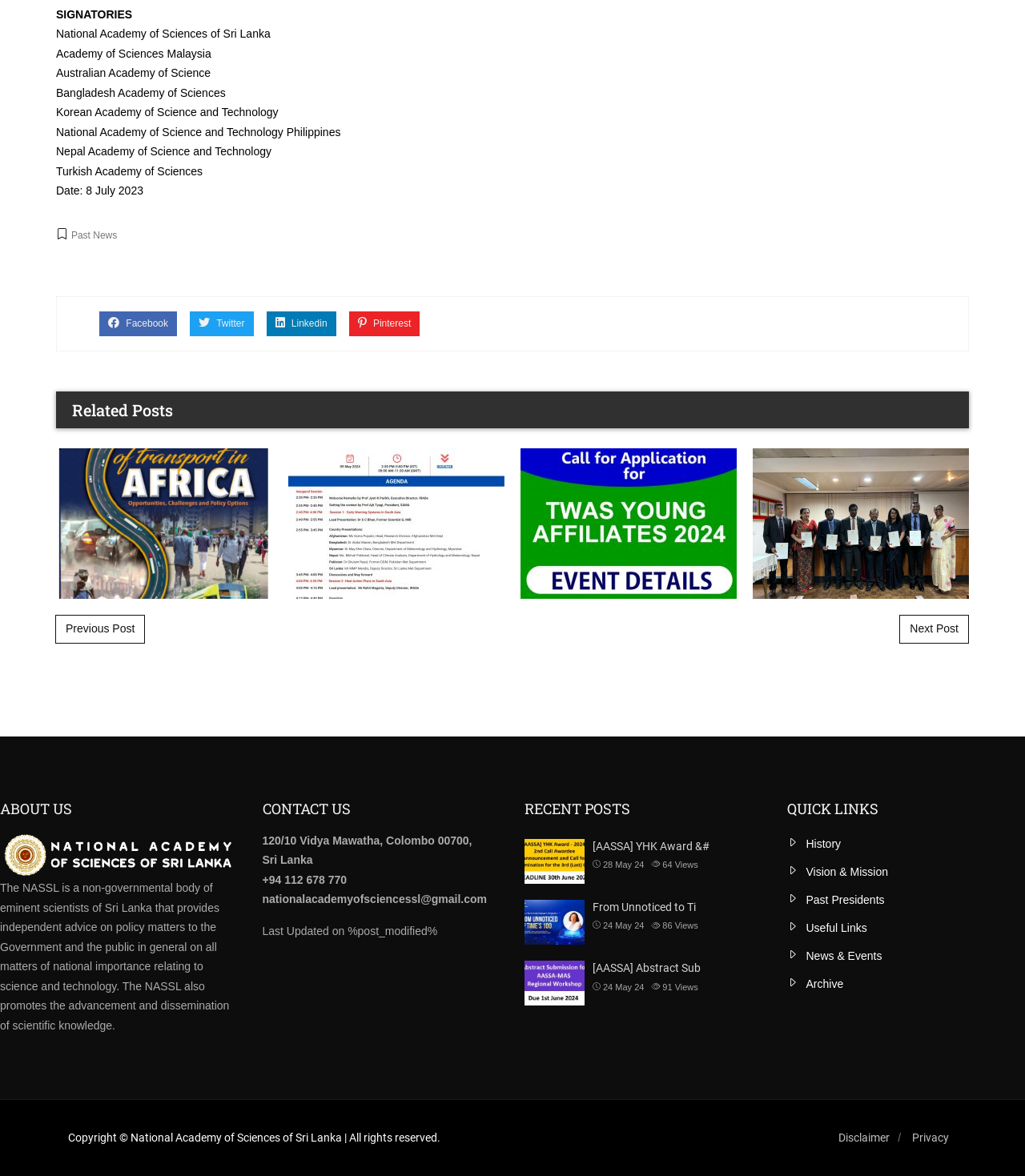Use a single word or phrase to respond to the question:
What is the purpose of the NASSL?

Provides independent advice on policy matters